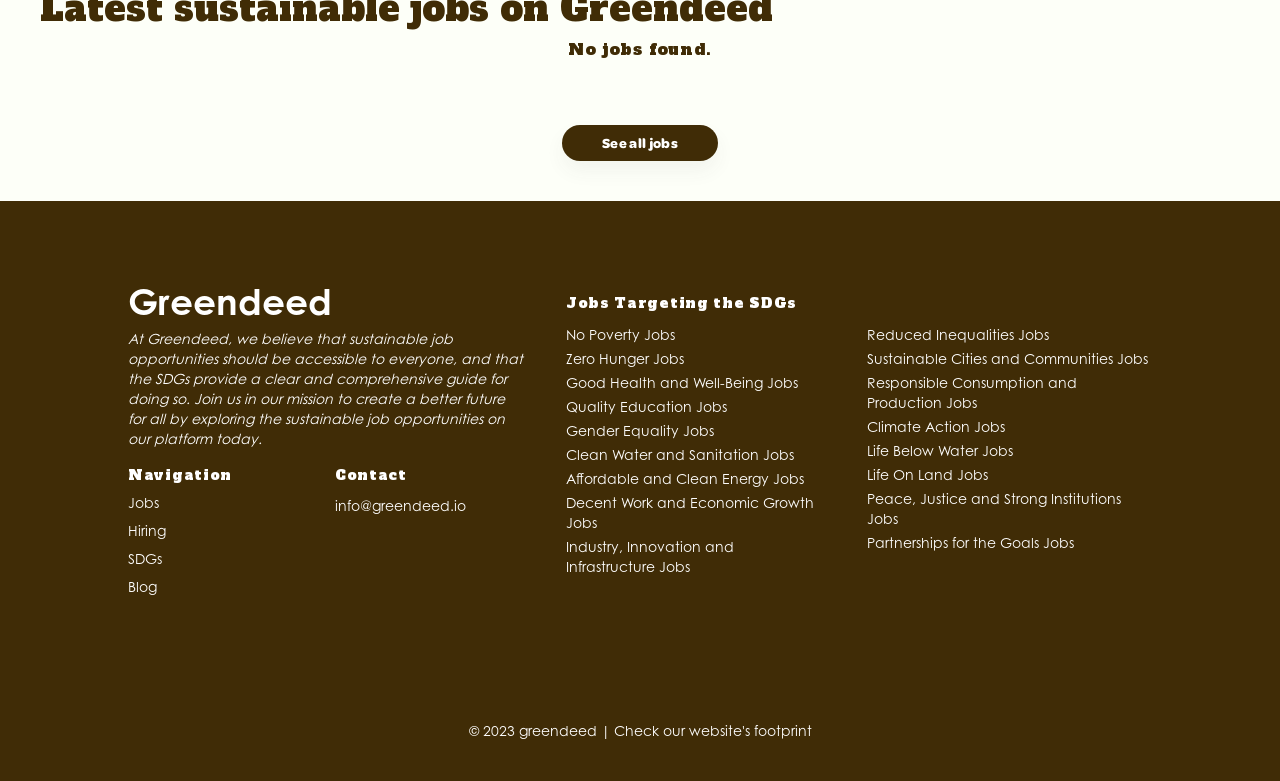Please locate the clickable area by providing the bounding box coordinates to follow this instruction: "Click Jim Ruland".

None